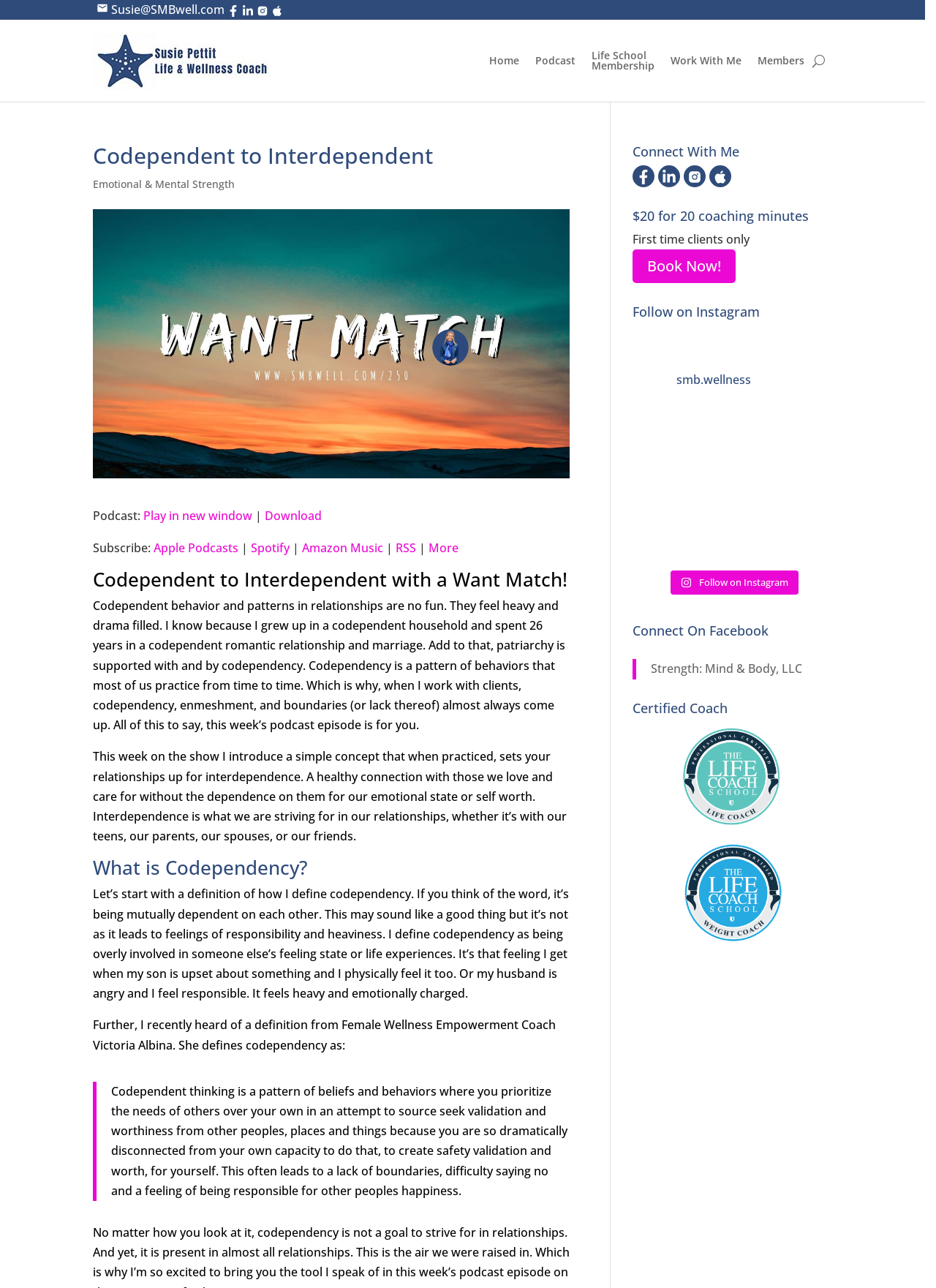Determine the bounding box coordinates (top-left x, top-left y, bottom-right x, bottom-right y) of the UI element described in the following text: Home

[0.533, 0.025, 0.565, 0.07]